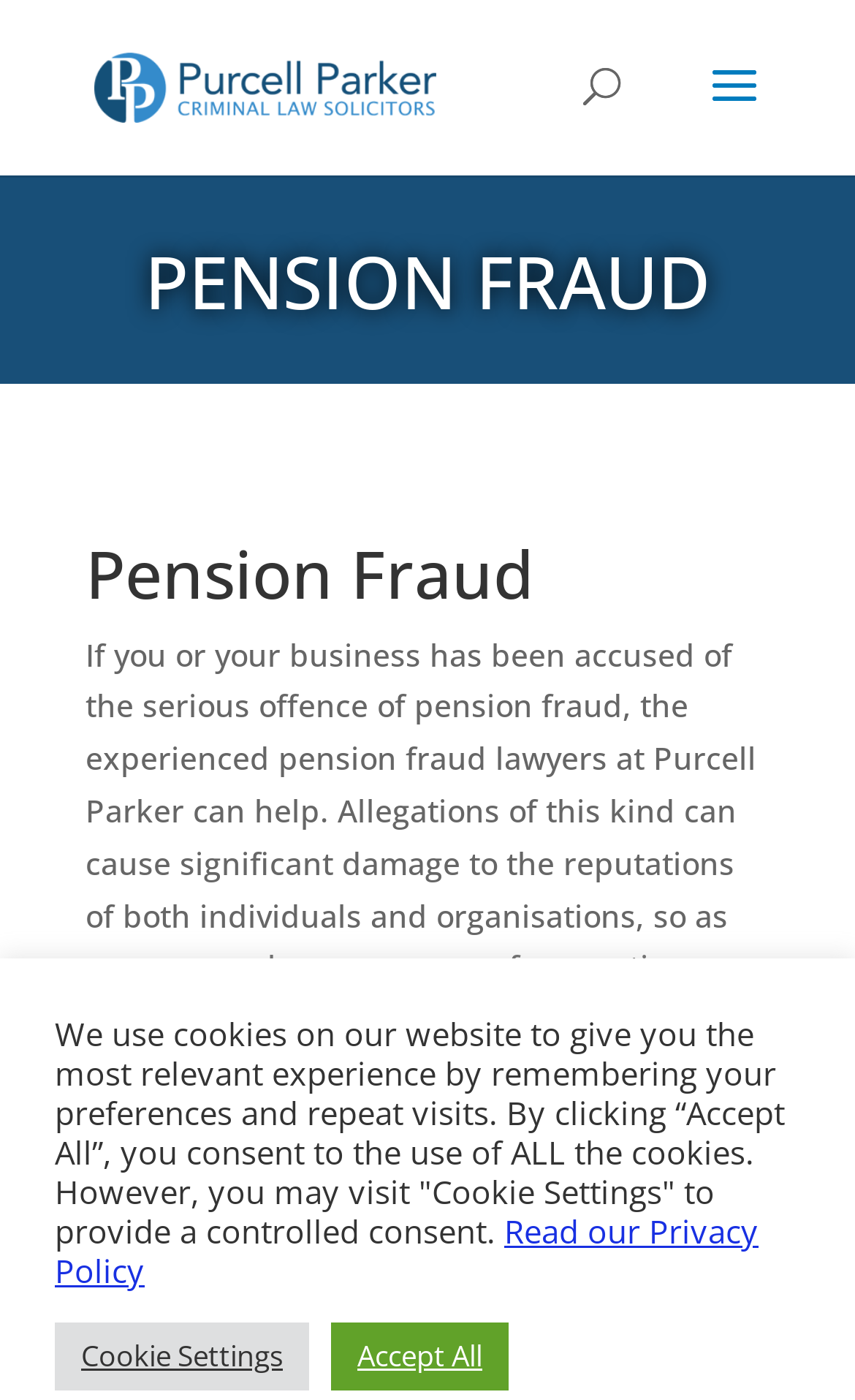Respond to the question below with a single word or phrase:
What type of fraud is mentioned on the webpage?

Pension fraud